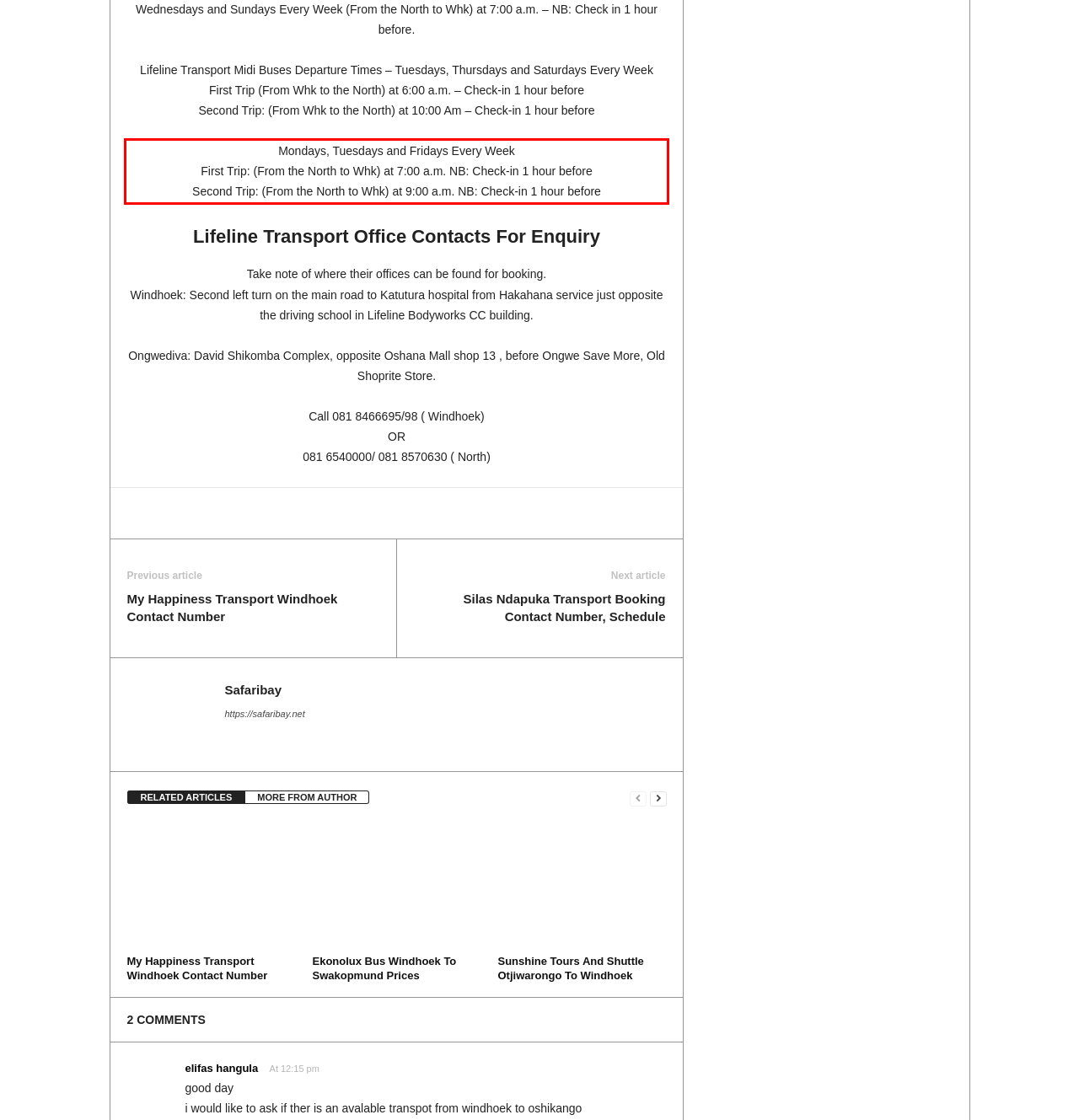You have a screenshot of a webpage where a UI element is enclosed in a red rectangle. Perform OCR to capture the text inside this red rectangle.

Mondays, Tuesdays and Fridays Every Week First Trip: (From the North to Whk) at 7:00 a.m. NB: Check-in 1 hour before Second Trip: (From the North to Whk) at 9:00 a.m. NB: Check-in 1 hour before